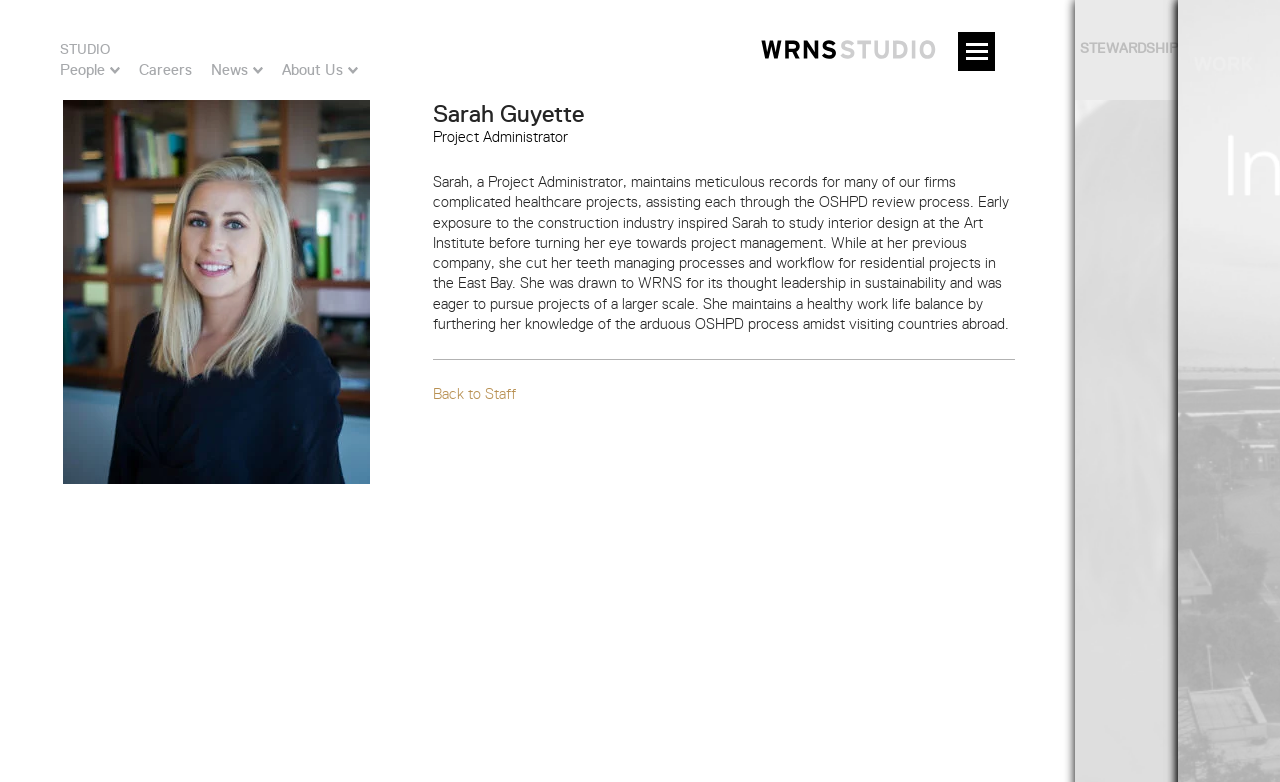Highlight the bounding box coordinates of the region I should click on to meet the following instruction: "Click the 'STUDIO' link".

[0.047, 0.051, 0.295, 0.075]